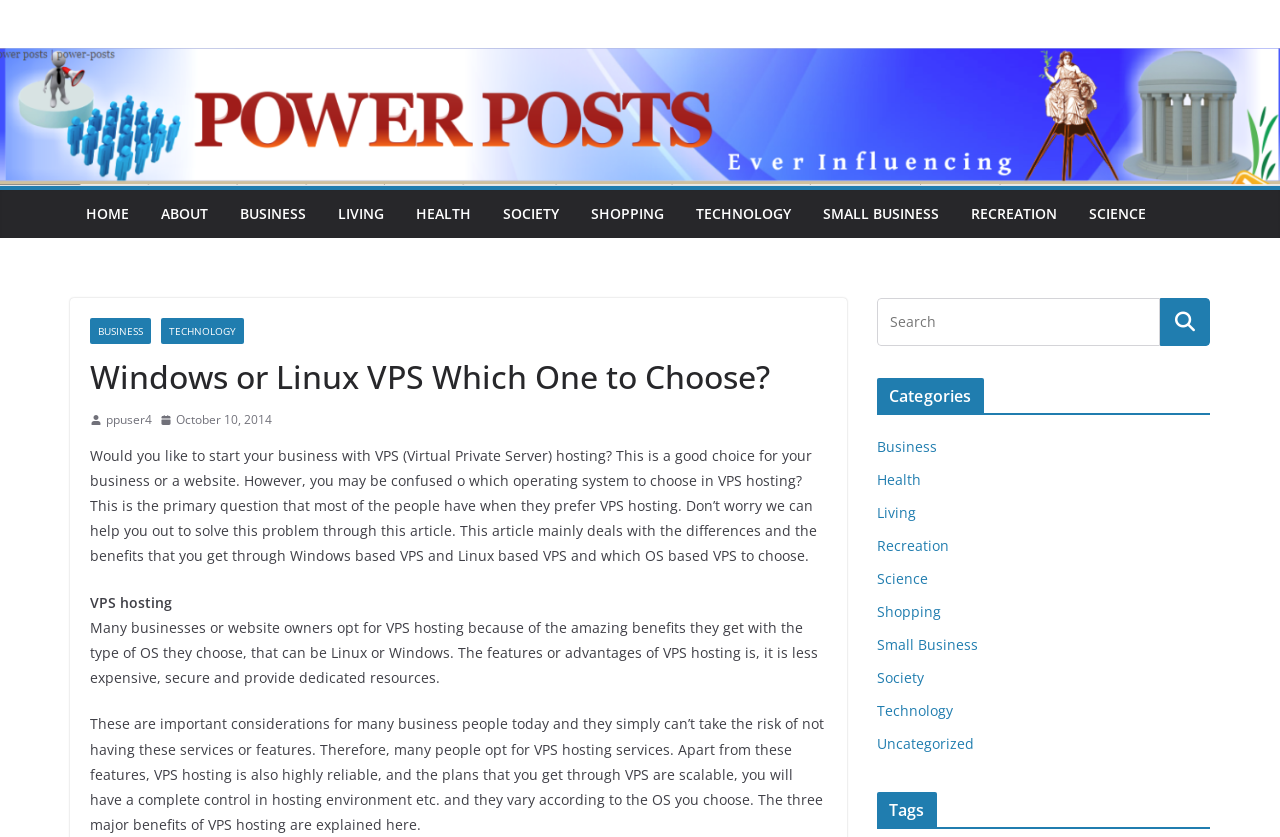Determine the bounding box coordinates of the area to click in order to meet this instruction: "Read the article about Windows or Linux VPS".

[0.07, 0.425, 0.646, 0.474]